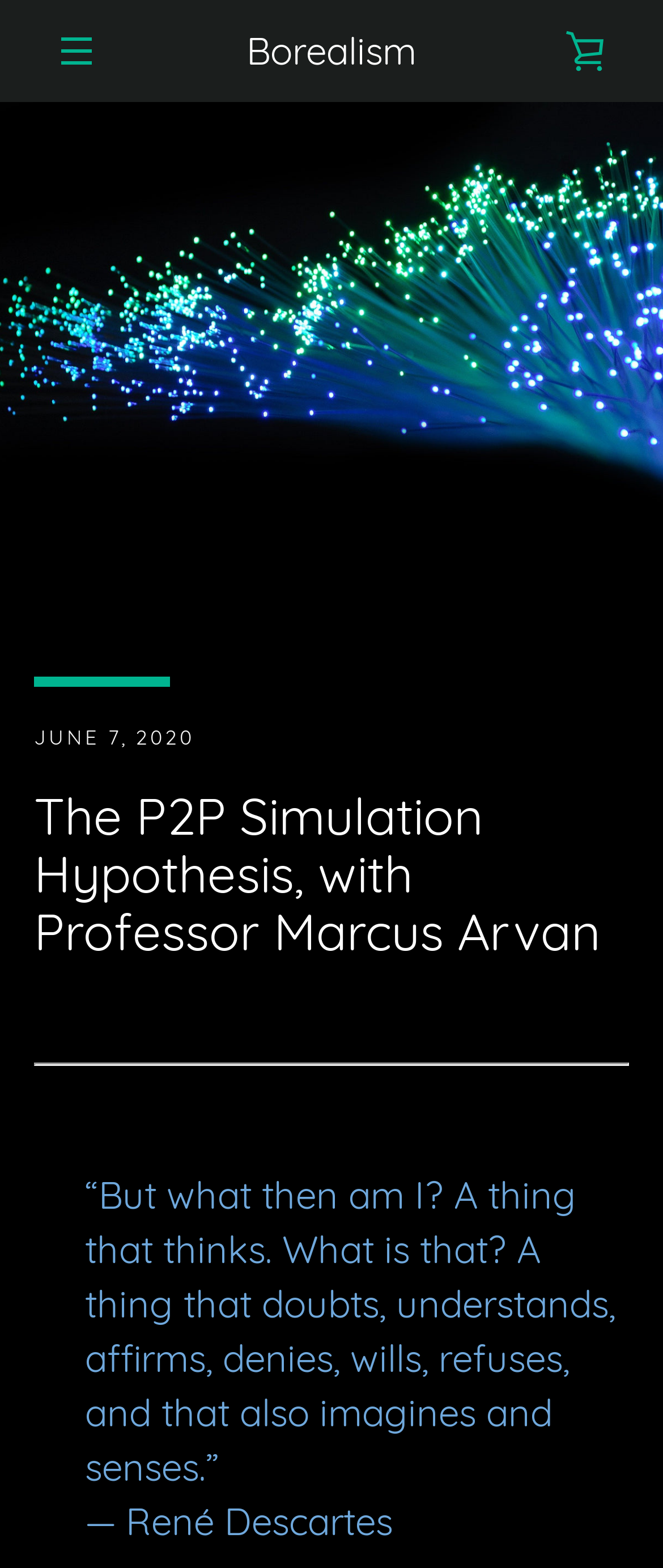Determine the bounding box coordinates of the clickable region to execute the instruction: "Click the MENU button". The coordinates should be four float numbers between 0 and 1, denoted as [left, top, right, bottom].

[0.051, 0.005, 0.179, 0.06]